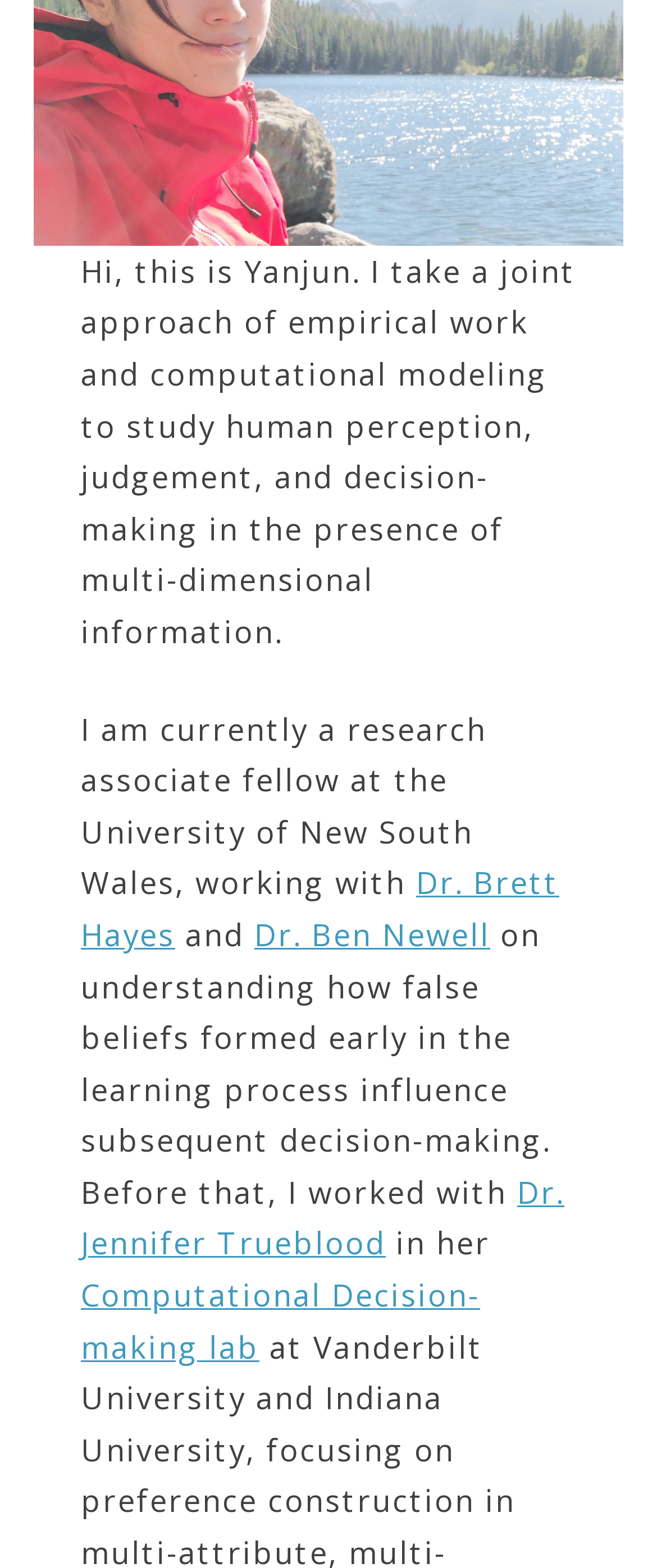Please find the bounding box for the UI element described by: "Dr. Jennifer Trueblood".

[0.123, 0.747, 0.859, 0.806]